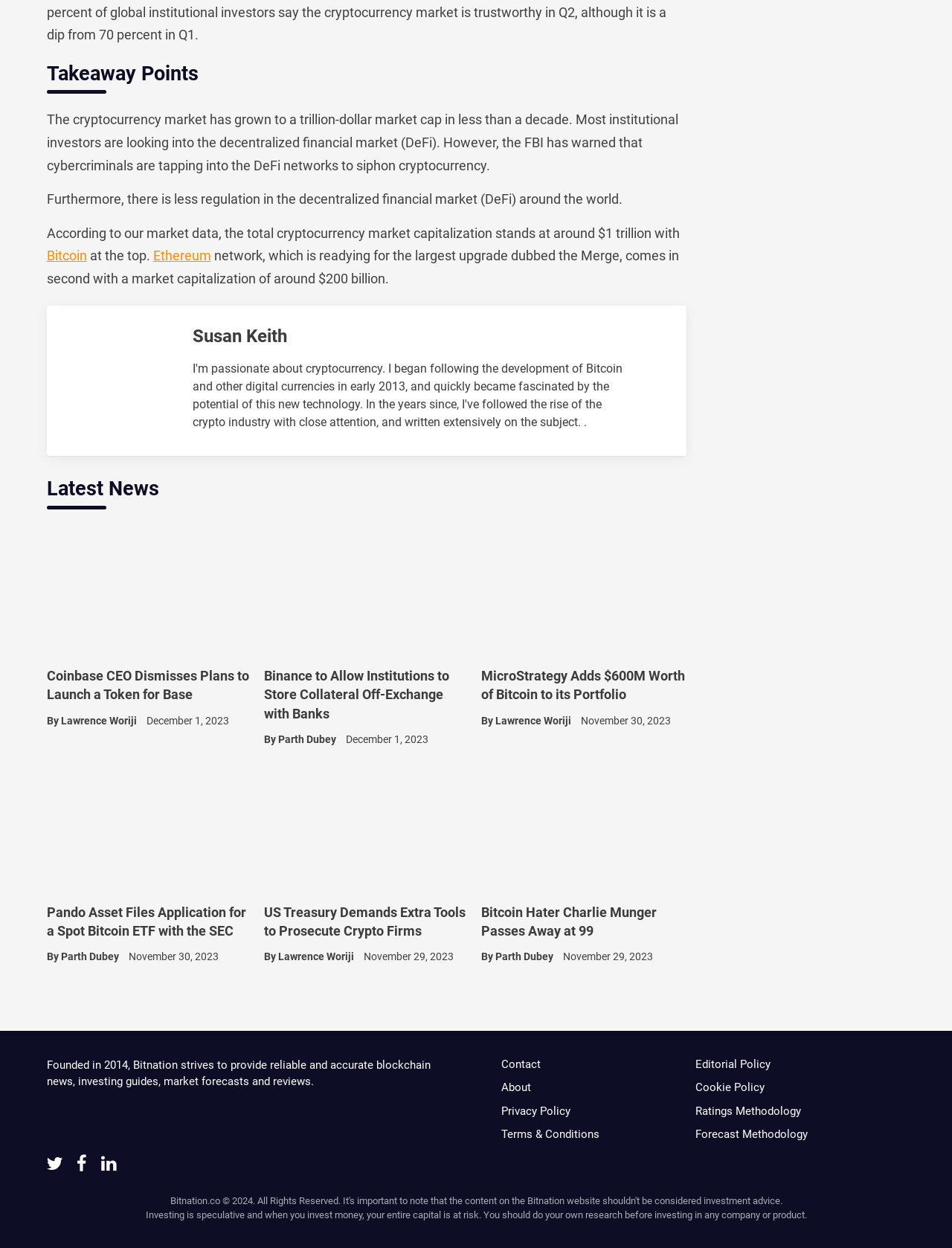Please identify the bounding box coordinates of where to click in order to follow the instruction: "Check the details about Bitcoin Hater Charlie Munger passing away at 99".

[0.506, 0.724, 0.721, 0.754]